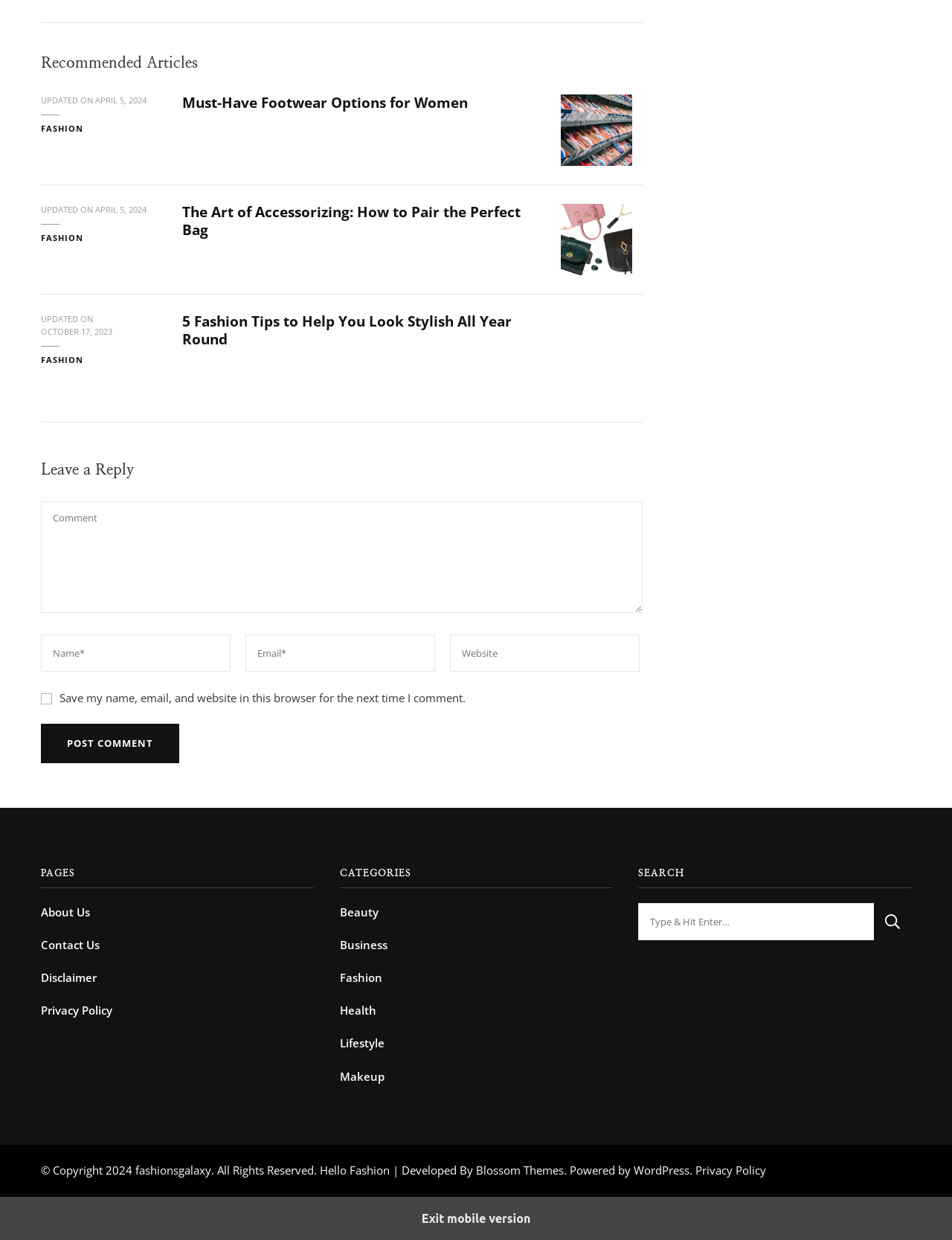Please specify the coordinates of the bounding box for the element that should be clicked to carry out this instruction: "Leave a reply". The coordinates must be four float numbers between 0 and 1, formatted as [left, top, right, bottom].

[0.043, 0.371, 0.675, 0.387]